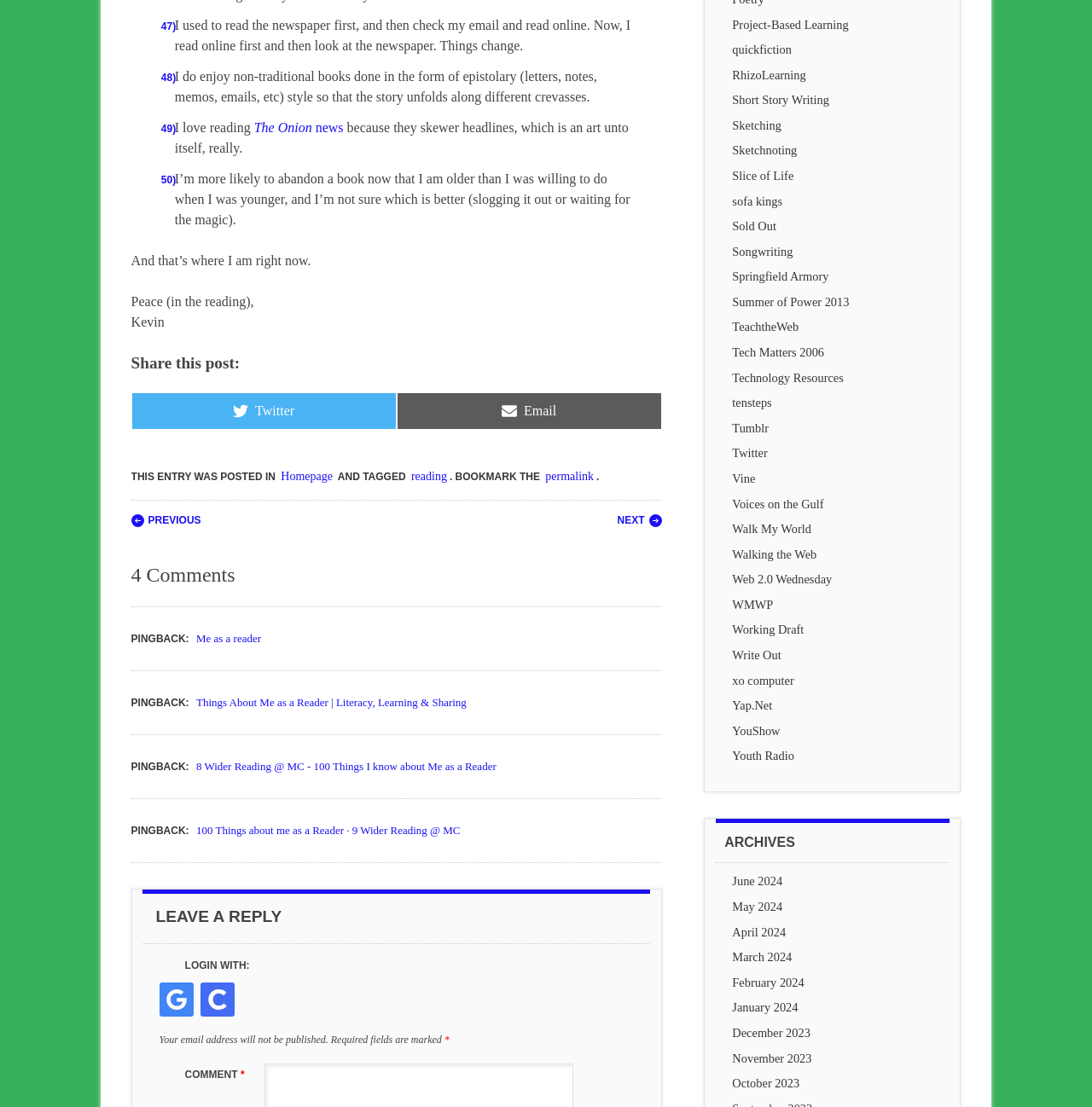Can you find the bounding box coordinates for the element to click on to achieve the instruction: "Click on the 'LEAVE A REPLY' heading"?

[0.131, 0.803, 0.595, 0.853]